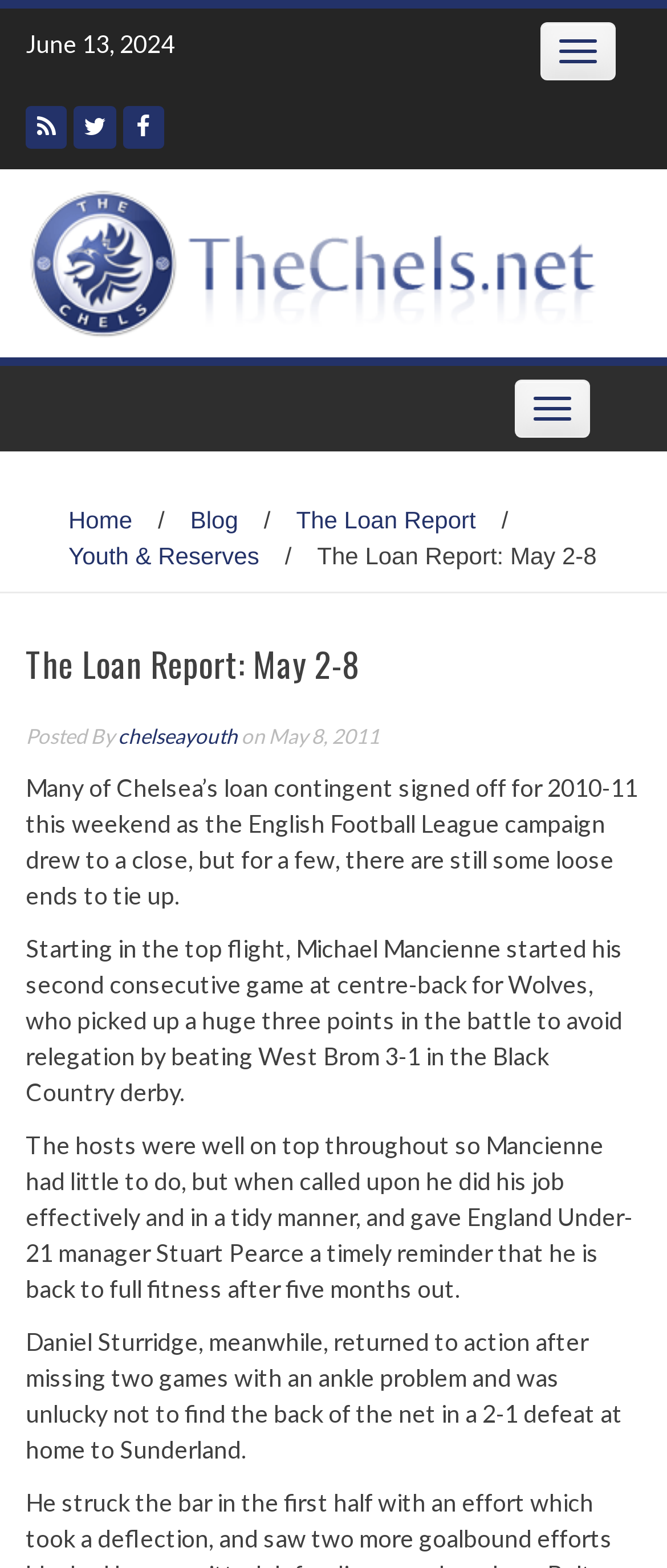What is the date displayed at the top?
Look at the webpage screenshot and answer the question with a detailed explanation.

The date is displayed at the top of the webpage, which is 'June 13, 2024', indicating the publication date or the current date.